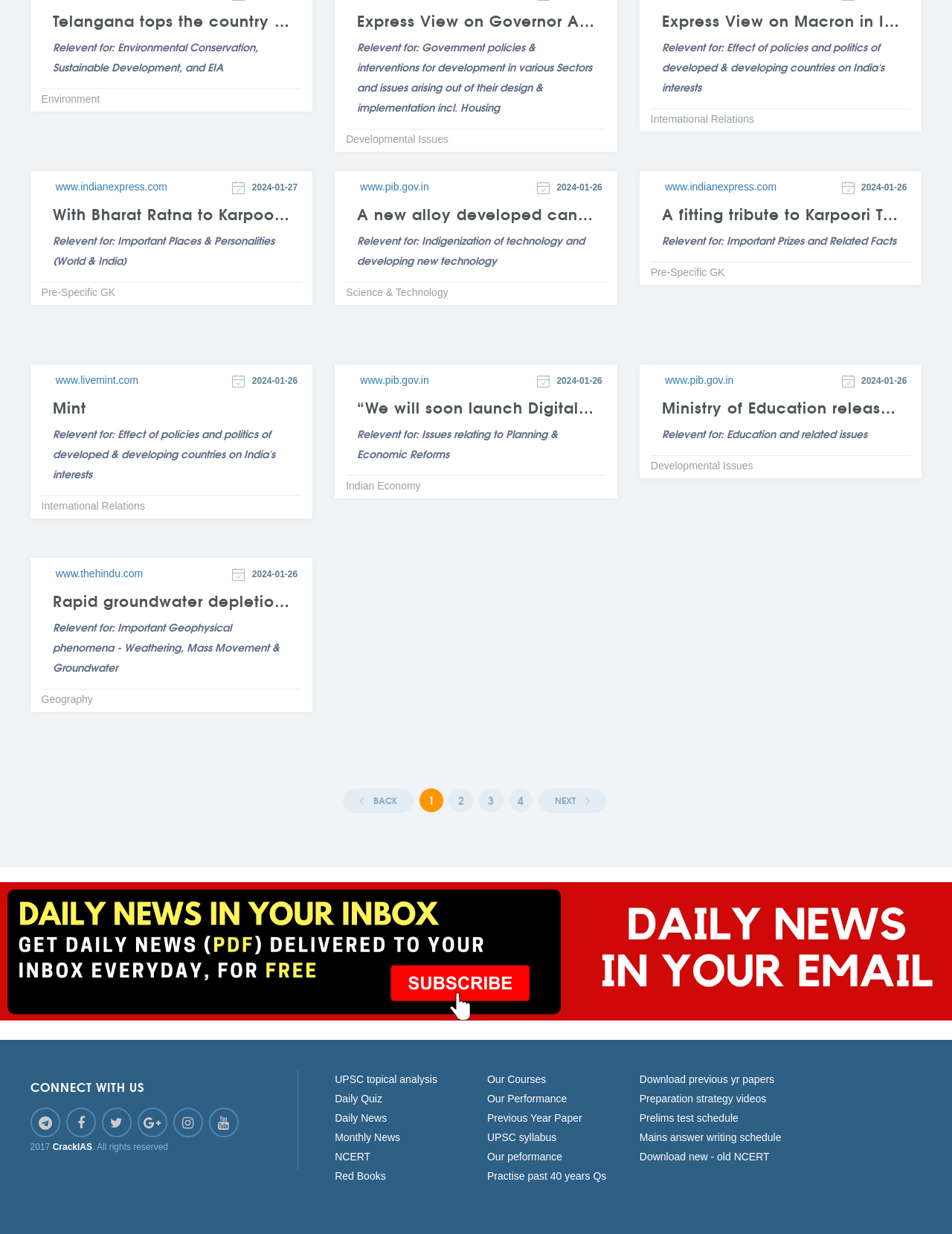Locate the bounding box coordinates of the clickable element to fulfill the following instruction: "View Business license". Provide the coordinates as four float numbers between 0 and 1 in the format [left, top, right, bottom].

None